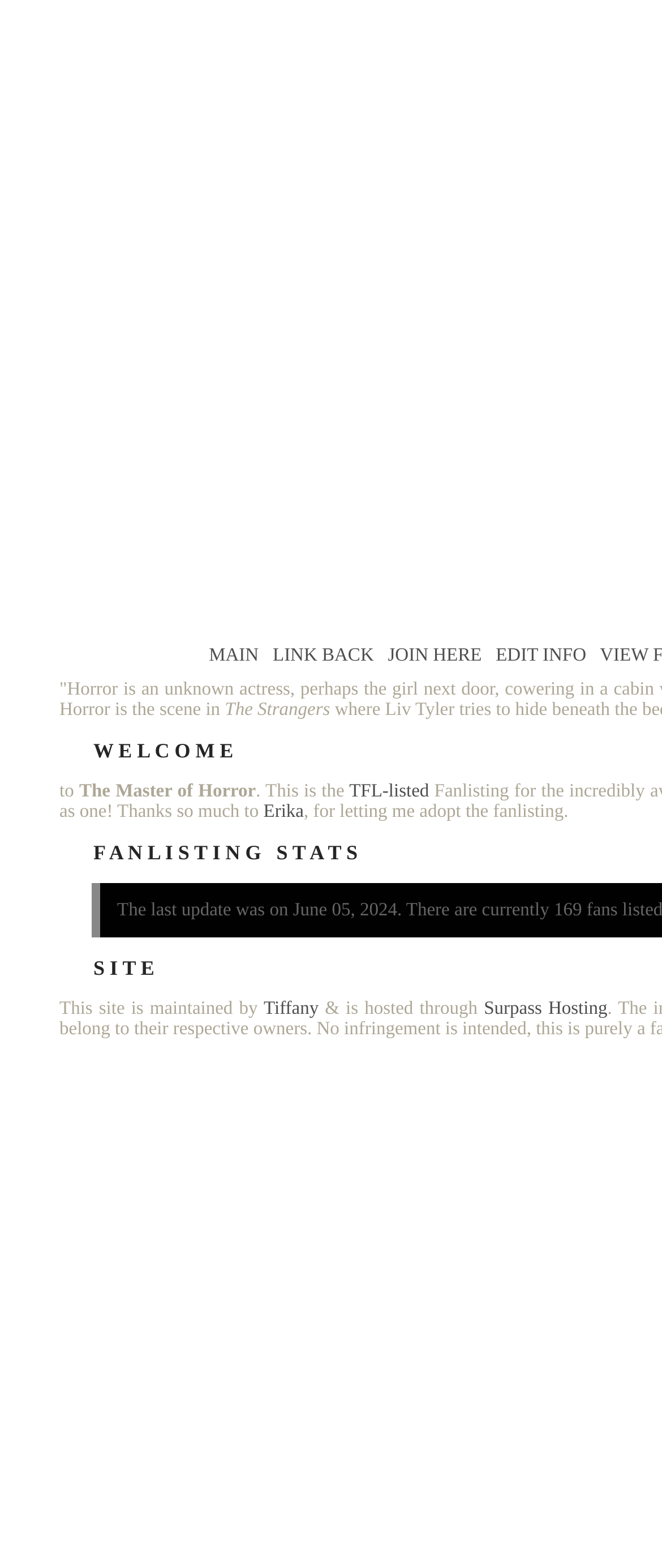Pinpoint the bounding box coordinates of the element to be clicked to execute the instruction: "visit TFL-listed".

[0.527, 0.498, 0.648, 0.511]